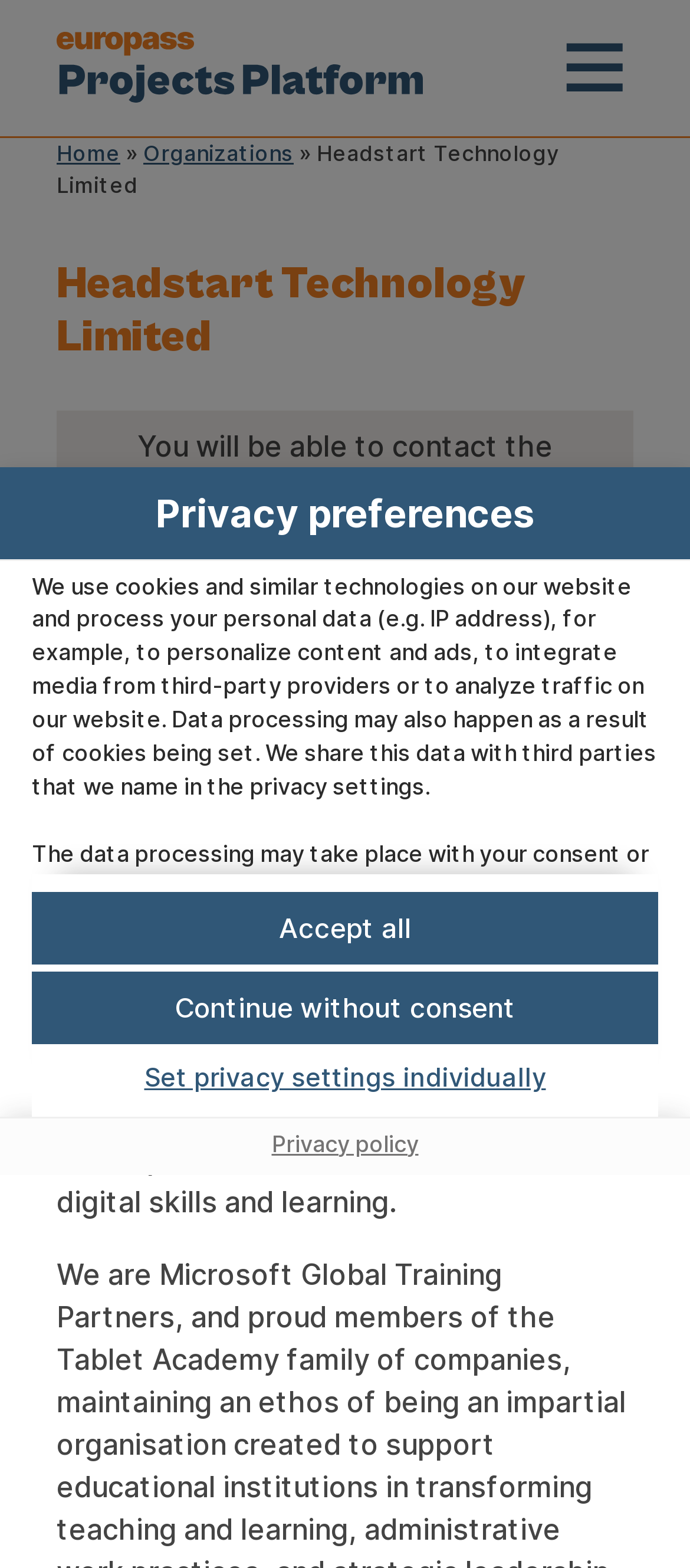Kindly determine the bounding box coordinates for the area that needs to be clicked to execute this instruction: "View privacy policy".

[0.381, 0.72, 0.619, 0.737]